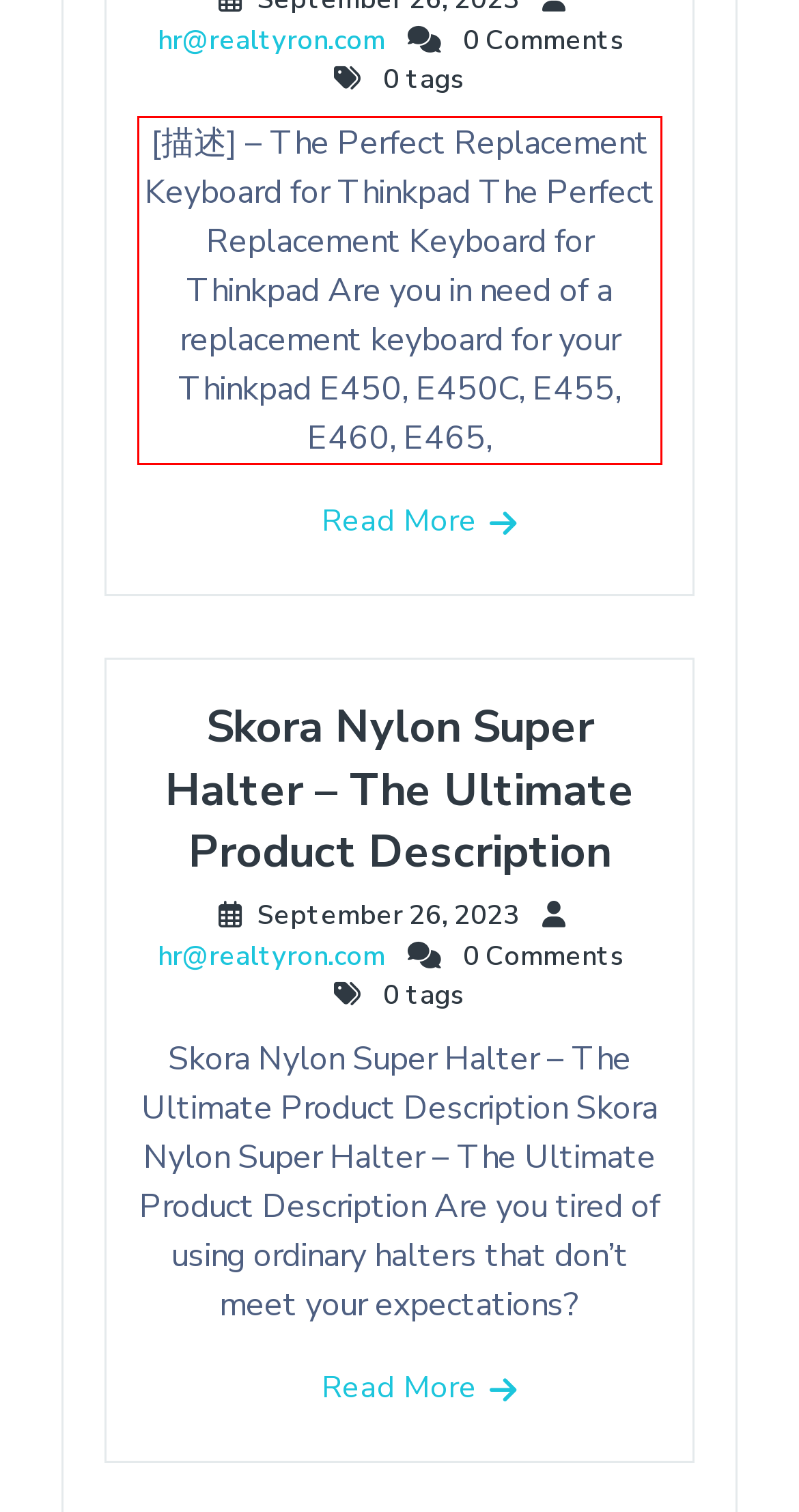You have a screenshot of a webpage with a UI element highlighted by a red bounding box. Use OCR to obtain the text within this highlighted area.

[描述] – The Perfect Replacement Keyboard for Thinkpad The Perfect Replacement Keyboard for Thinkpad Are you in need of a replacement keyboard for your Thinkpad E450, E450C, E455, E460, E465,